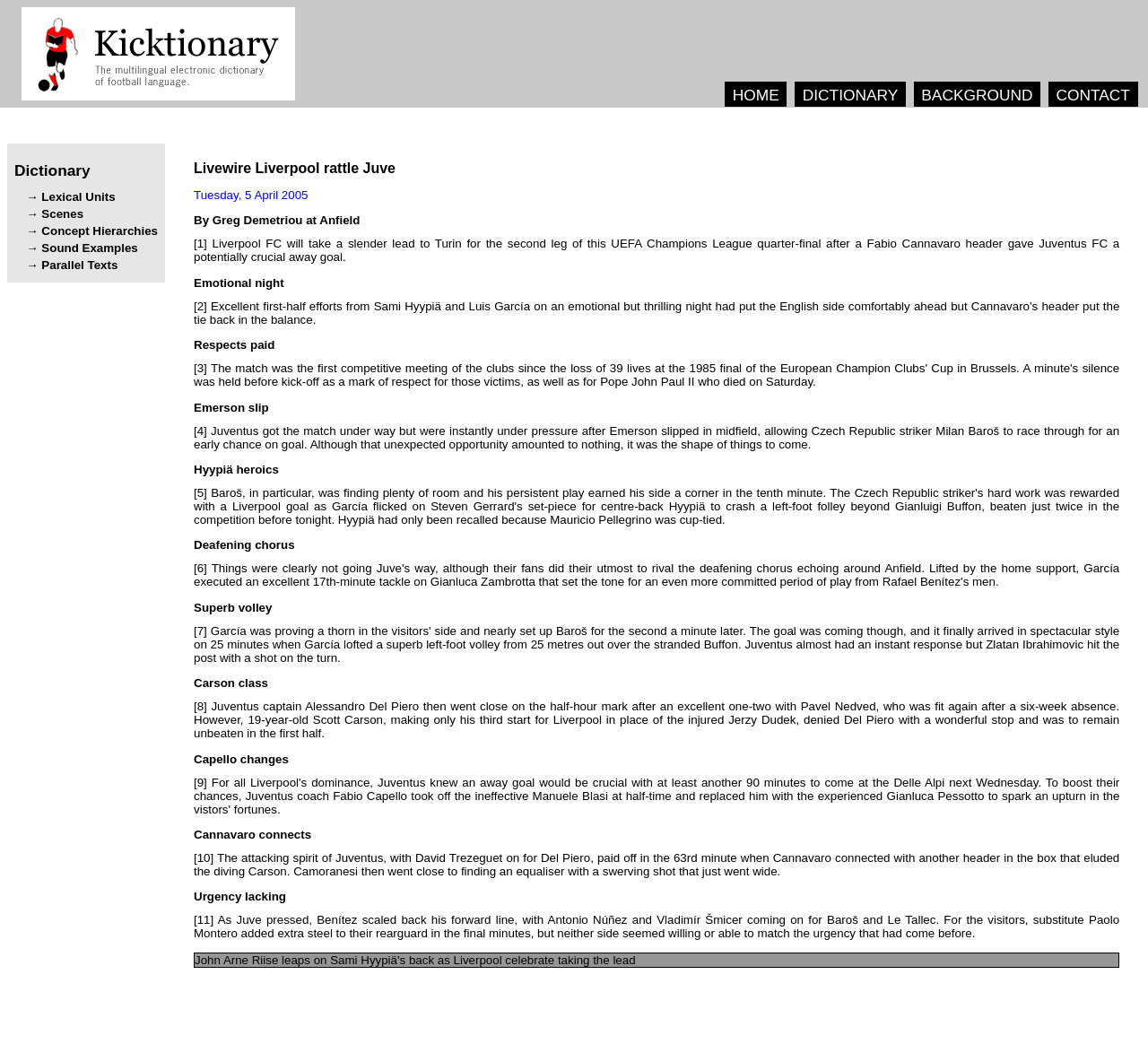Please identify the bounding box coordinates of the clickable element to fulfill the following instruction: "Explore all topics". The coordinates should be four float numbers between 0 and 1, i.e., [left, top, right, bottom].

None